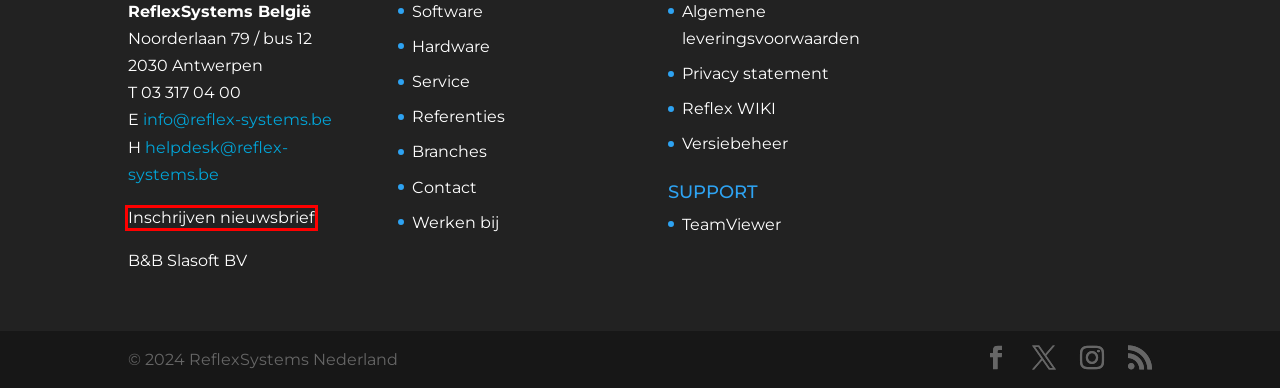Observe the provided screenshot of a webpage with a red bounding box around a specific UI element. Choose the webpage description that best fits the new webpage after you click on the highlighted element. These are your options:
A. ReflexSystems - Professionele hardware voor de foodindustrie
B. ReflexSystems software - Gebruiksvriendelijk en zeer eenvoudig in gebruik
C. ReflexSystems.be
D. ReflexSystems.be, auteur op ReflexSystems.be
E. ReflexSystems
F. News @en Archieven - ReflexSystems.be
G. ReflexSystems - Contact
H. Privacy statement - ReflexSystems.be

E